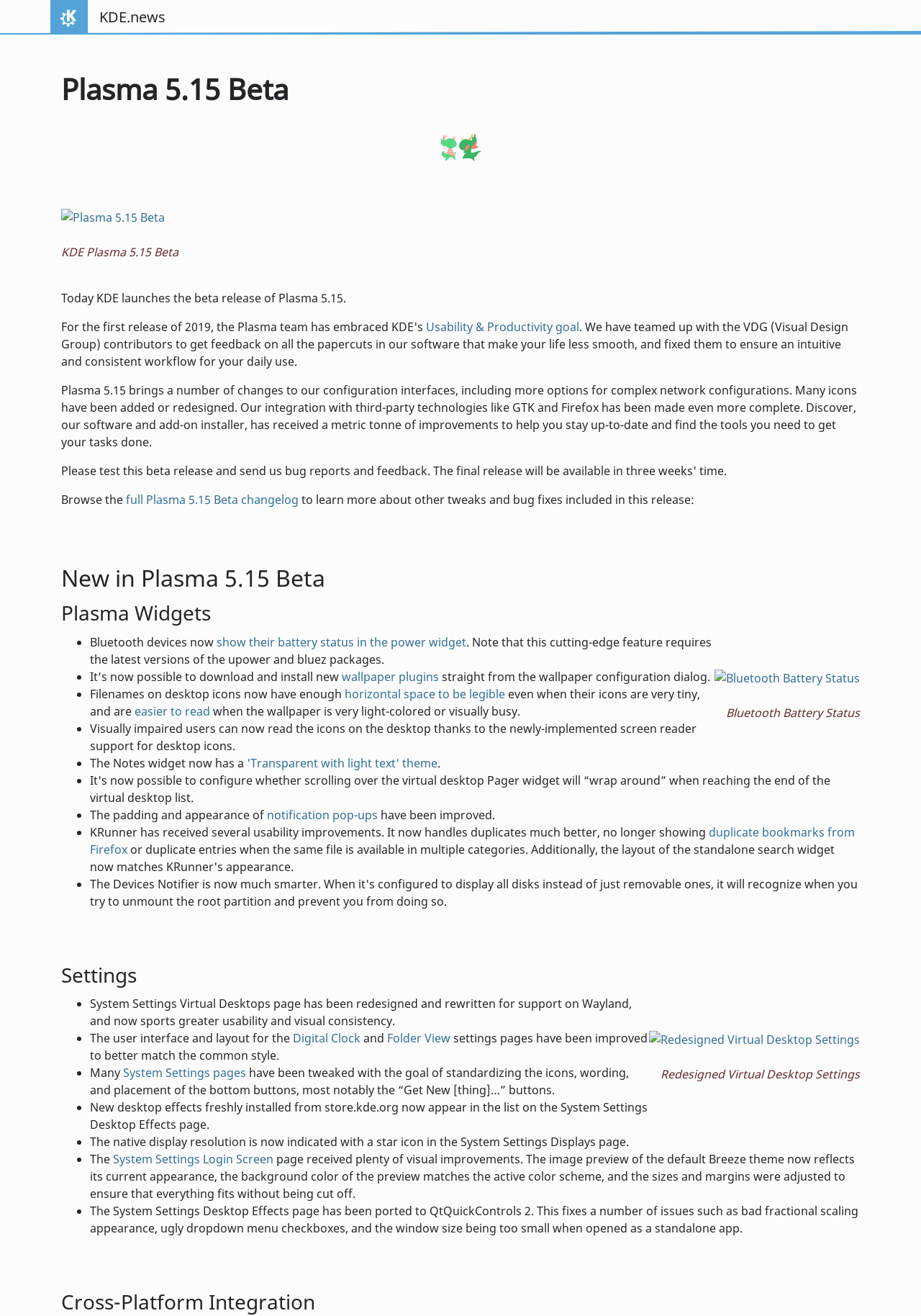What is the version of Plasma being released?
Based on the image, answer the question in a detailed manner.

The webpage is announcing the beta release of Plasma 5.15, which is indicated in the heading 'Plasma 5.15 Beta' and also mentioned in the text 'Today KDE launches the beta release of Plasma 5.15.'